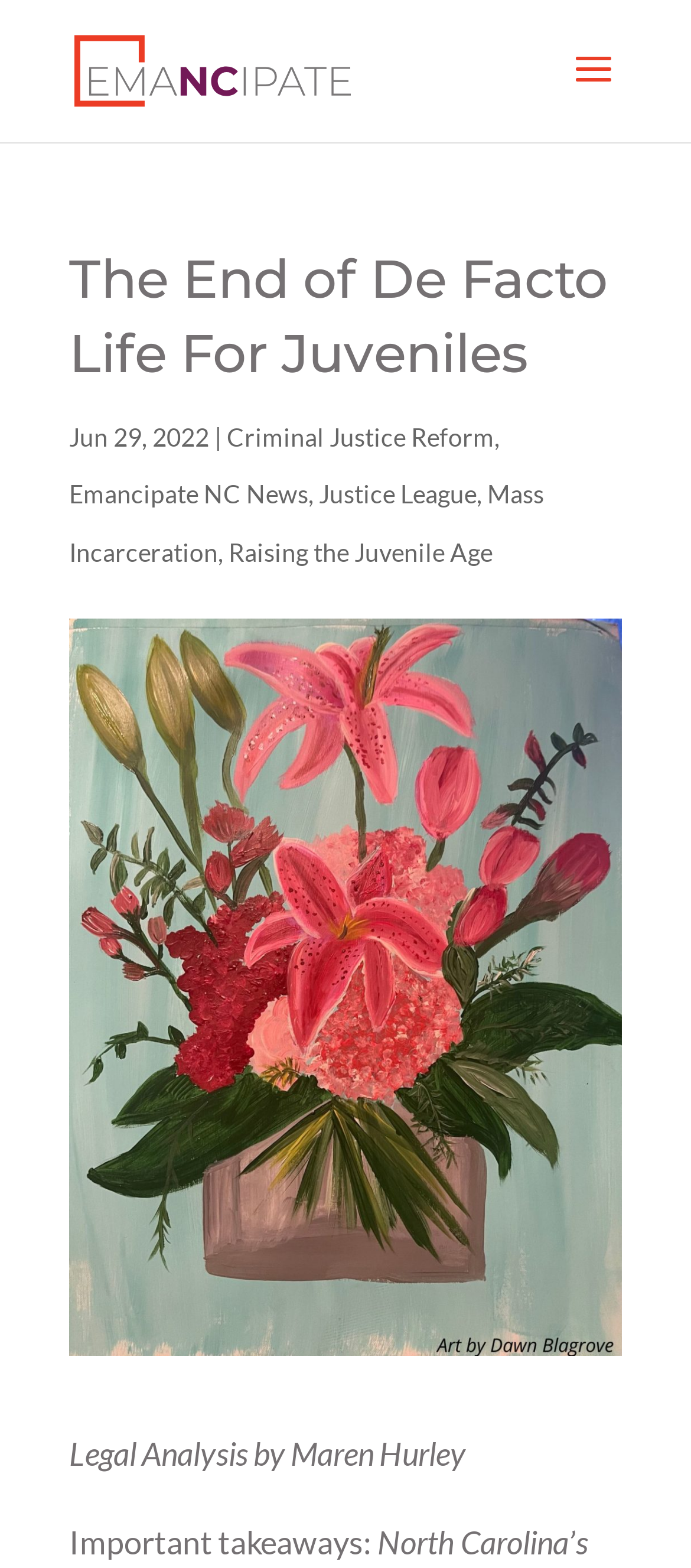How many links are there below the main heading?
Please provide a comprehensive answer based on the visual information in the image.

I counted the number of link elements below the main heading, which are 'Criminal Justice Reform', 'Emancipate NC News', 'Justice League', 'Mass Incarceration', and 'Raising the Juvenile Age'. There are 5 links in total.